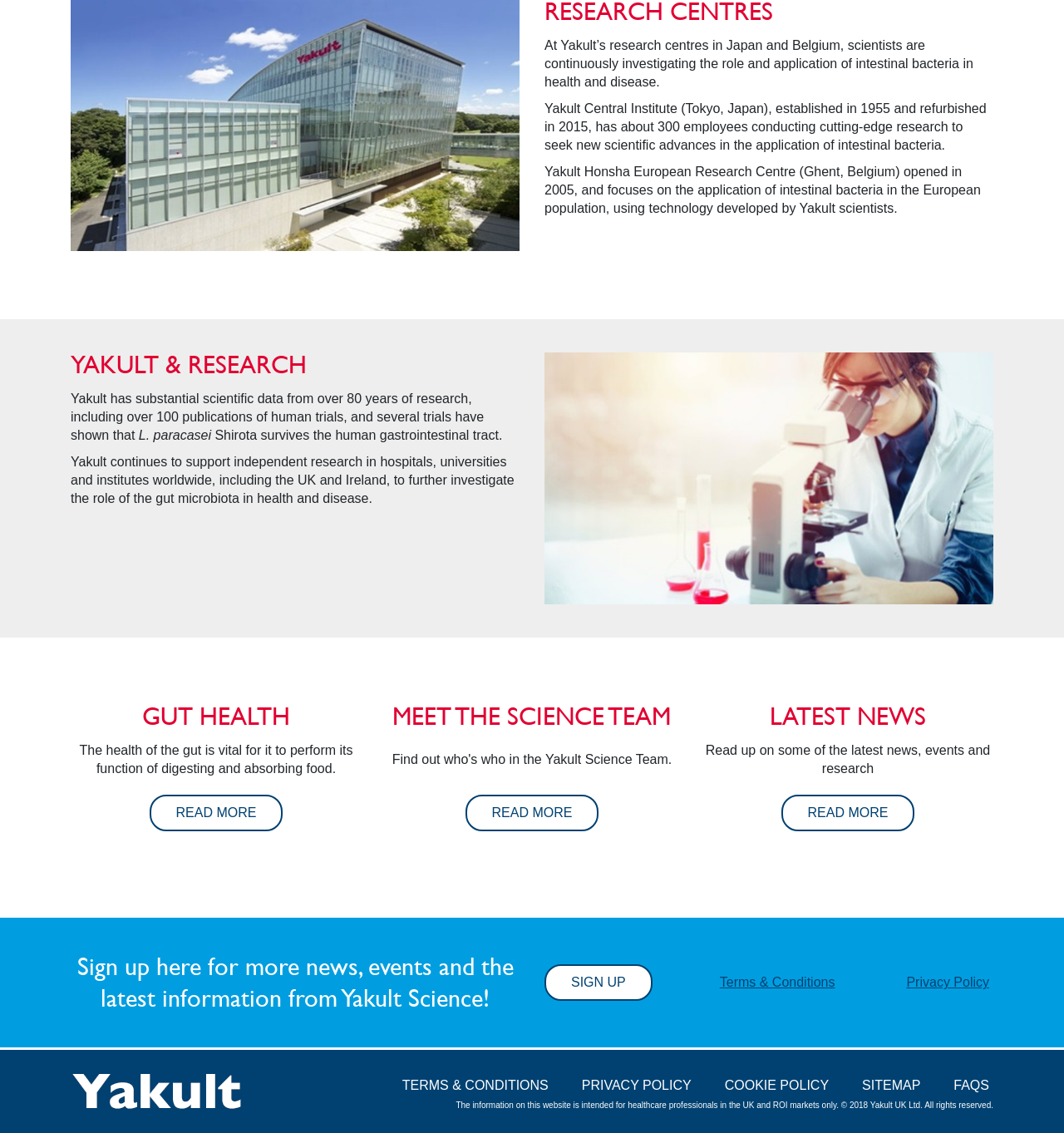Determine the bounding box coordinates of the region that needs to be clicked to achieve the task: "Read more about gut health".

[0.14, 0.702, 0.266, 0.734]